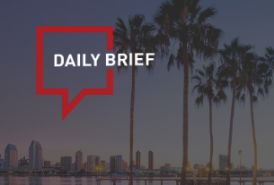Describe the image in great detail, covering all key points.

The image features the logo of "Daily Brief," prominently displayed in bold white letters against a backdrop of a scenic urban landscape at dusk. The backdrop showcases a silhouette of palm trees in the foreground and a city skyline with modern buildings in the distance, bathed in soft twilight hues. The logo is enclosed within a striking red speech bubble, symbolizing communication and news updates. This image is associated with a story titled "China waives visas for France, Germany, Italy, Netherlands, Spain, Malaysia; Bay Area, Asean lift tourism," indicating its relevance to the latest developments in international travel and tourism policies.